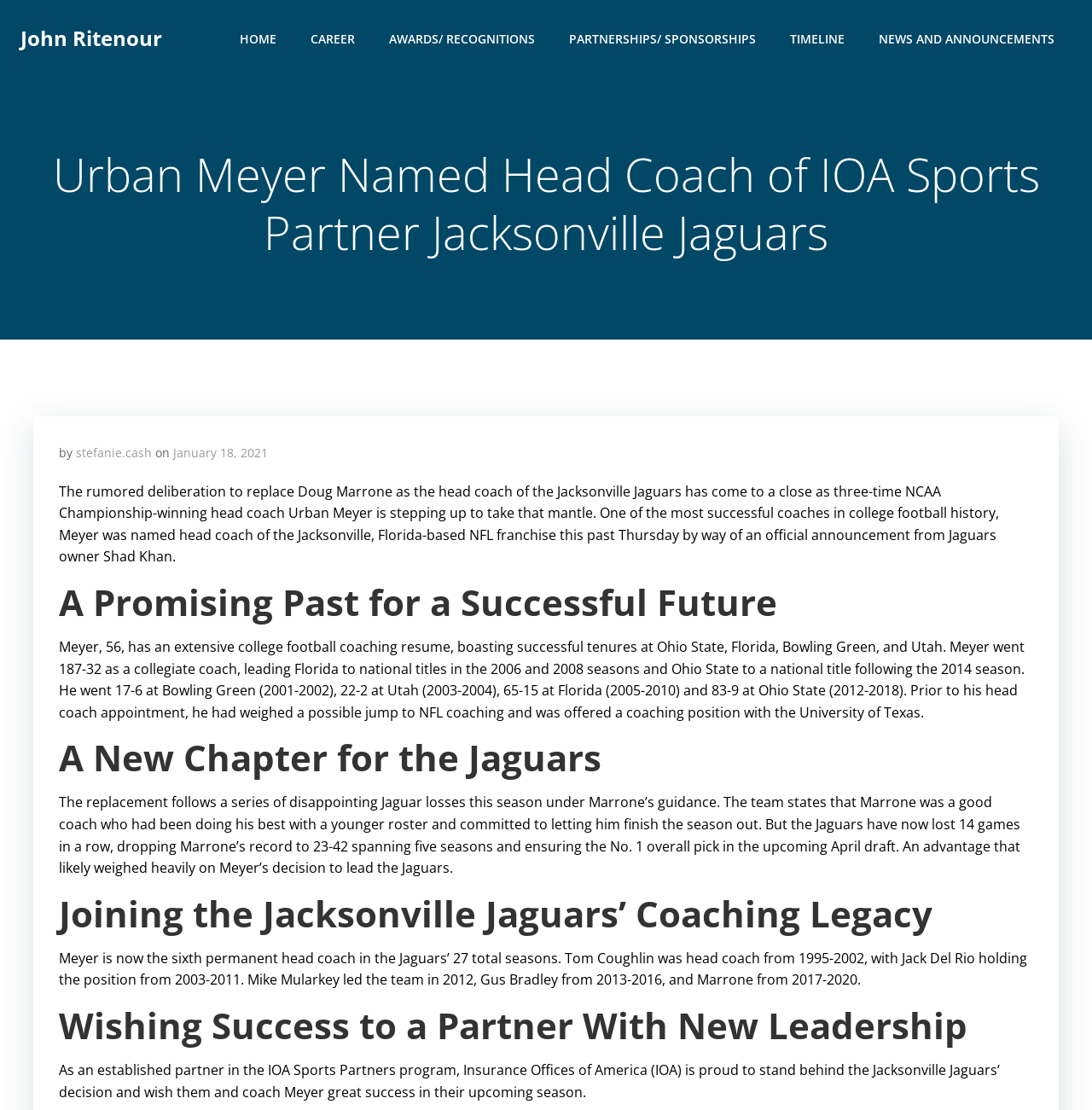Determine the bounding box of the UI element mentioned here: "Timeline". The coordinates must be in the format [left, top, right, bottom] with values ranging from 0 to 1.

[0.723, 0.027, 0.773, 0.043]